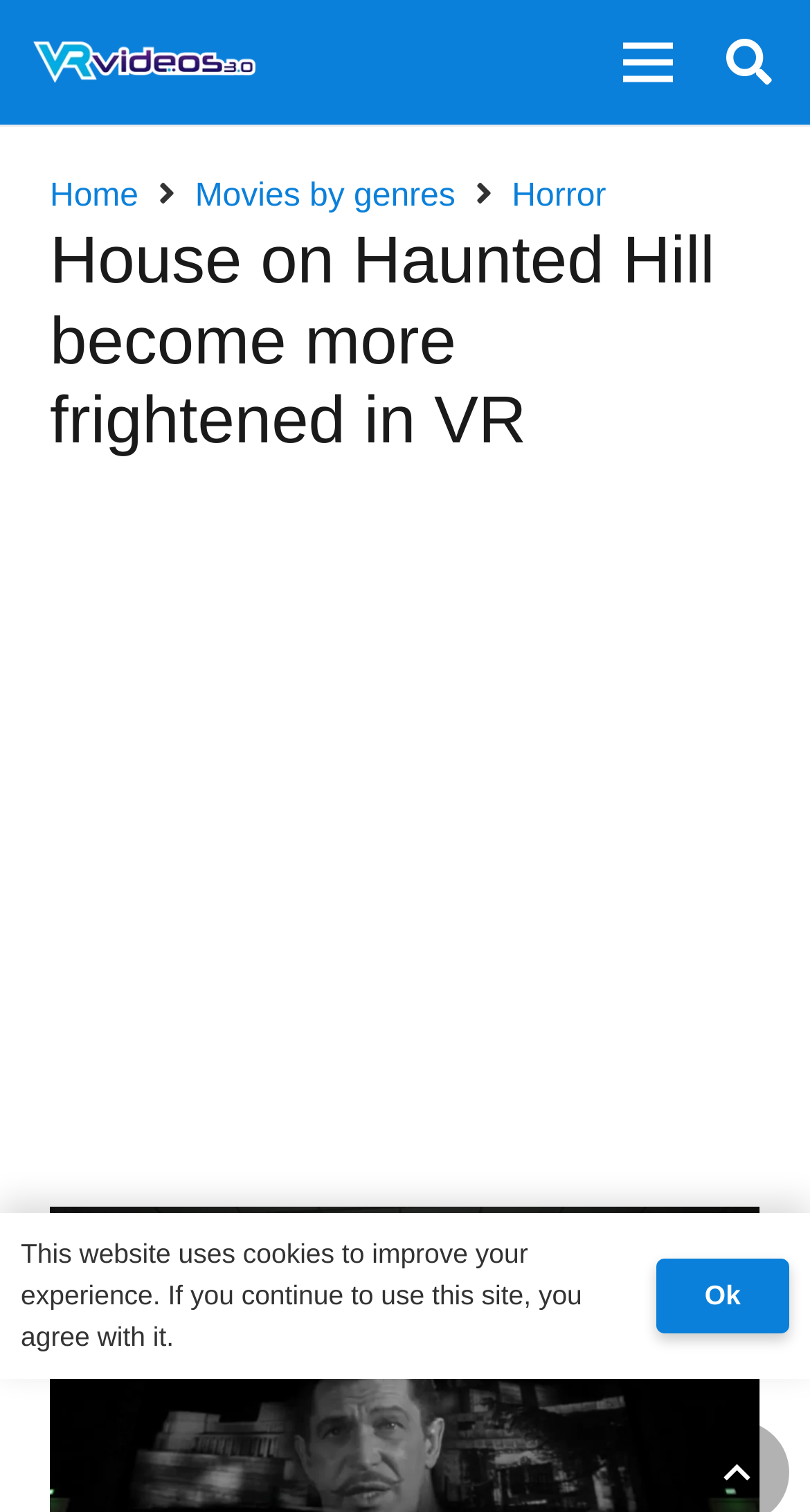Please identify the bounding box coordinates of the element's region that should be clicked to execute the following instruction: "Click the Home link". The bounding box coordinates must be four float numbers between 0 and 1, i.e., [left, top, right, bottom].

[0.062, 0.118, 0.171, 0.141]